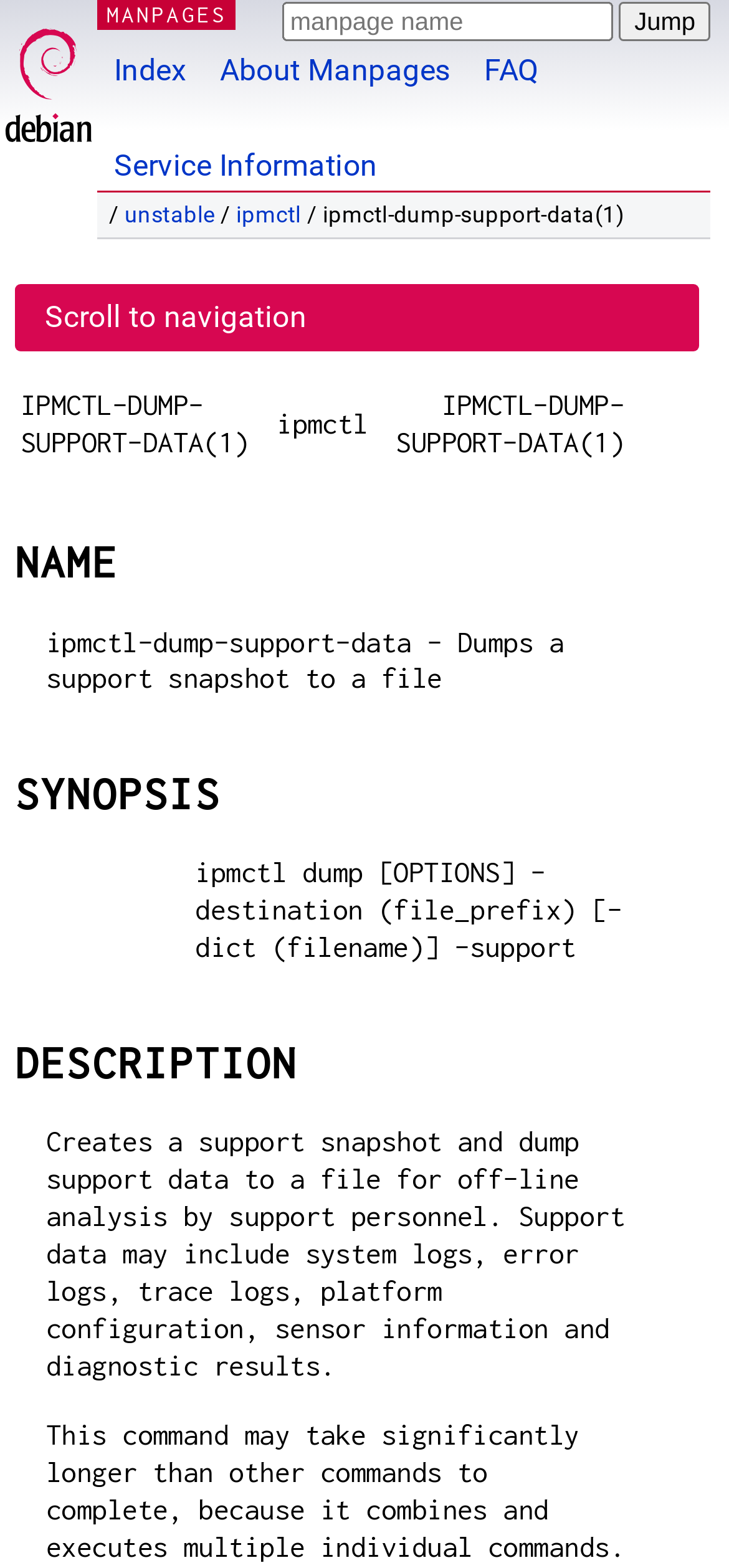Please find the bounding box coordinates for the clickable element needed to perform this instruction: "Jump to a specific manpage".

[0.85, 0.001, 0.974, 0.026]